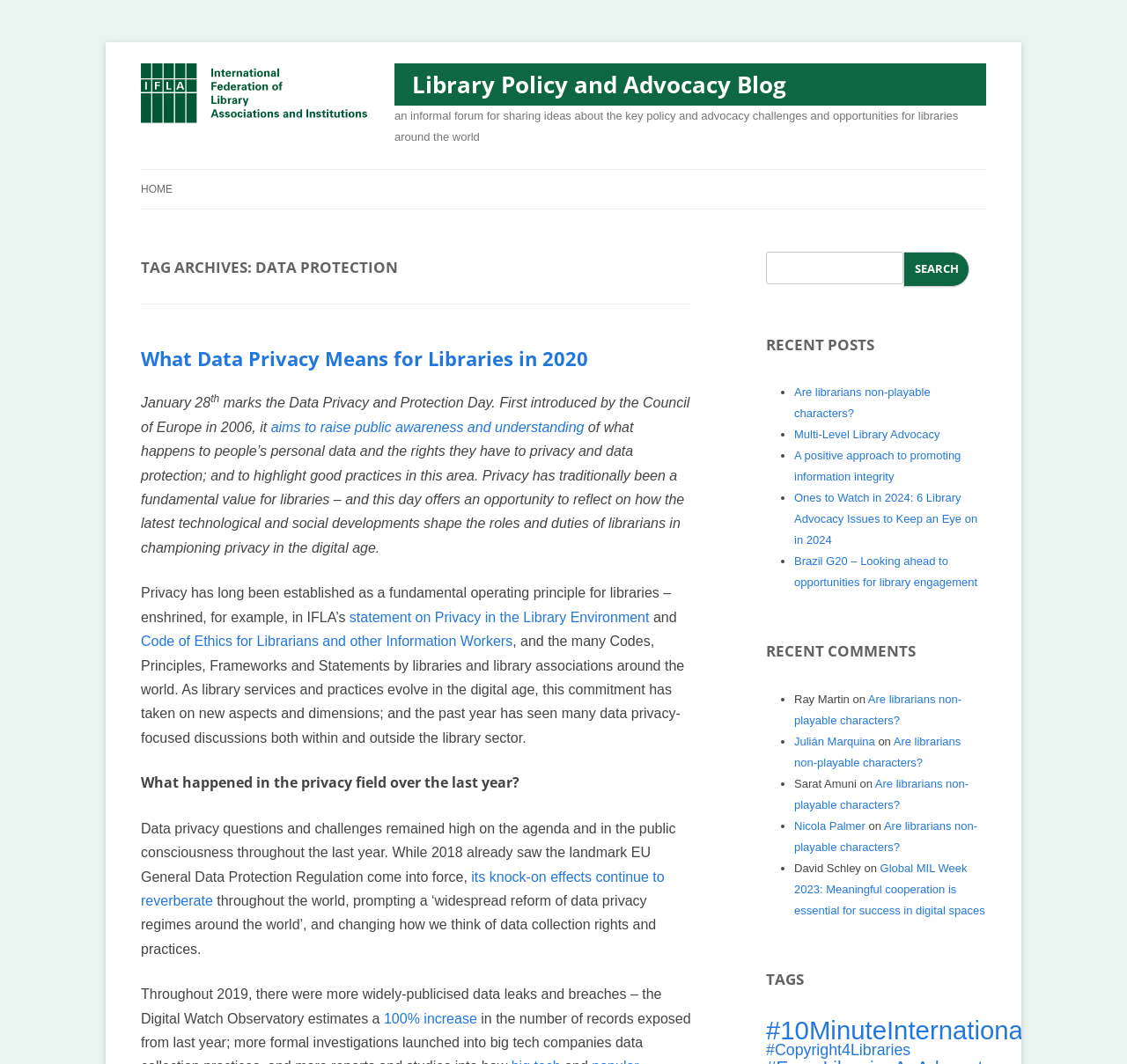Give a one-word or one-phrase response to the question: 
How many recent posts are listed?

5